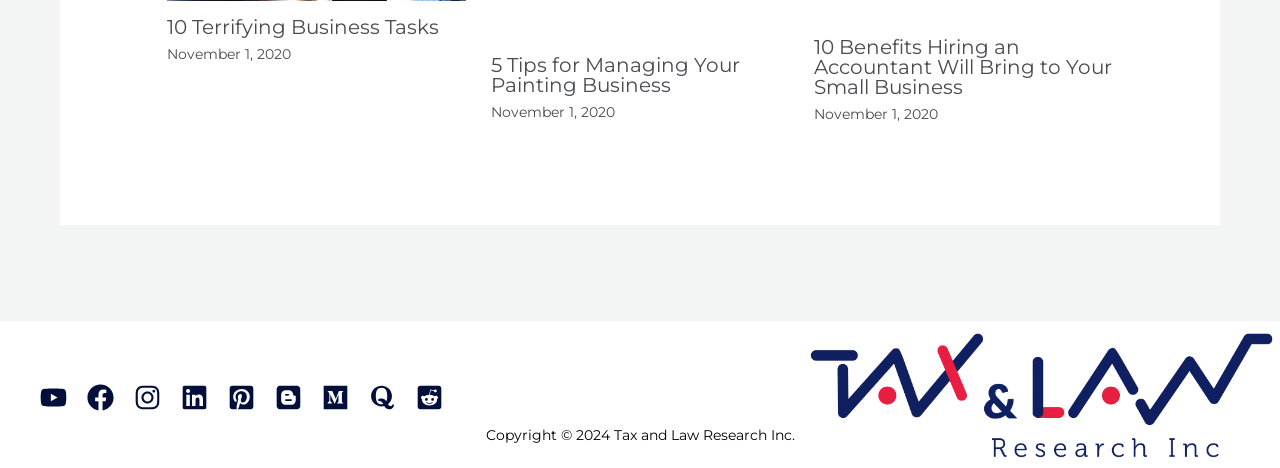What is the copyright information at the bottom of the webpage?
Please look at the screenshot and answer in one word or a short phrase.

Copyright © 2024 Tax and Law Research Inc.